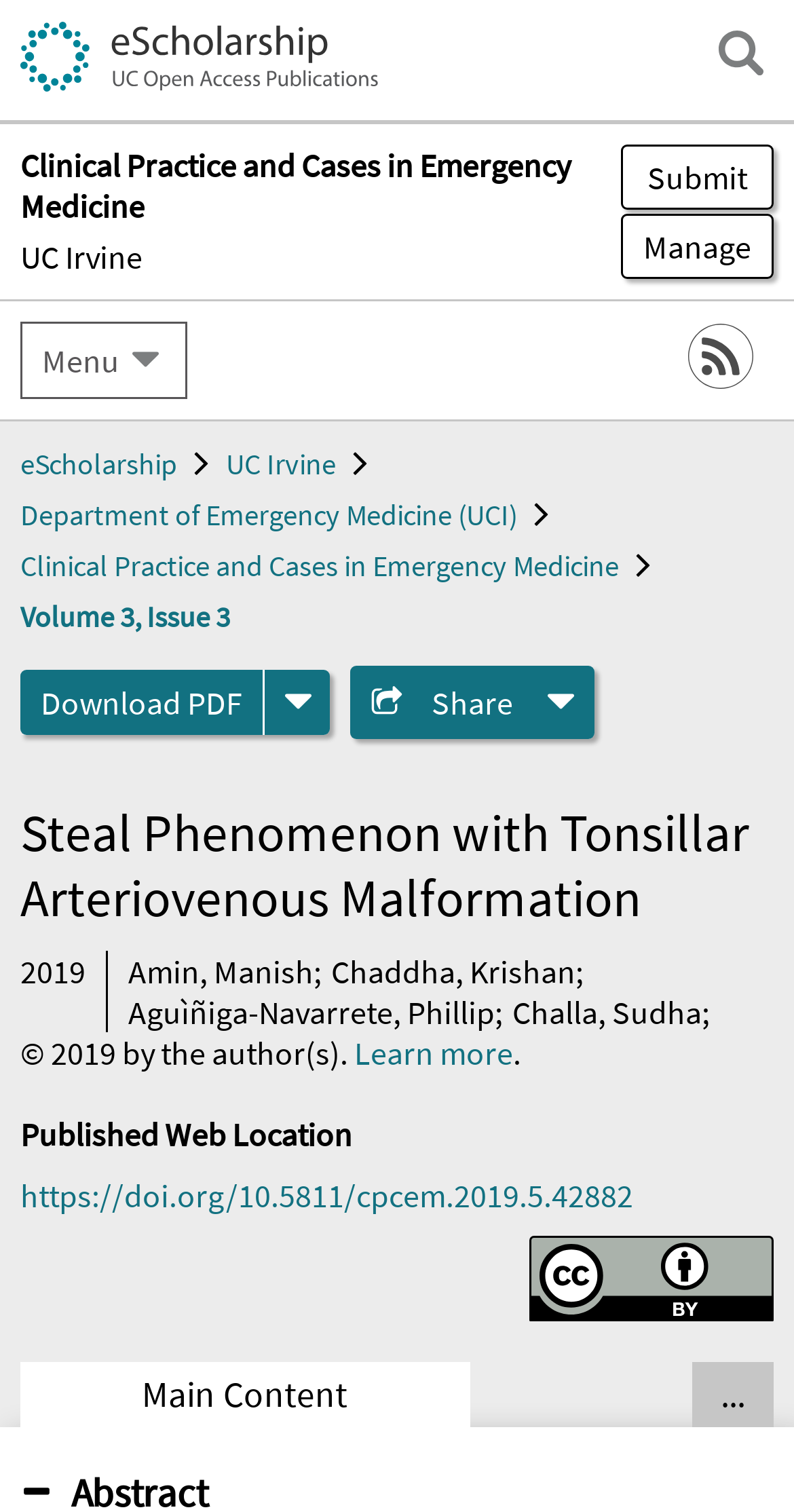Identify and provide the bounding box coordinates of the UI element described: "Volume 3, Issue 3". The coordinates should be formatted as [left, top, right, bottom], with each number being a float between 0 and 1.

[0.026, 0.461, 0.29, 0.485]